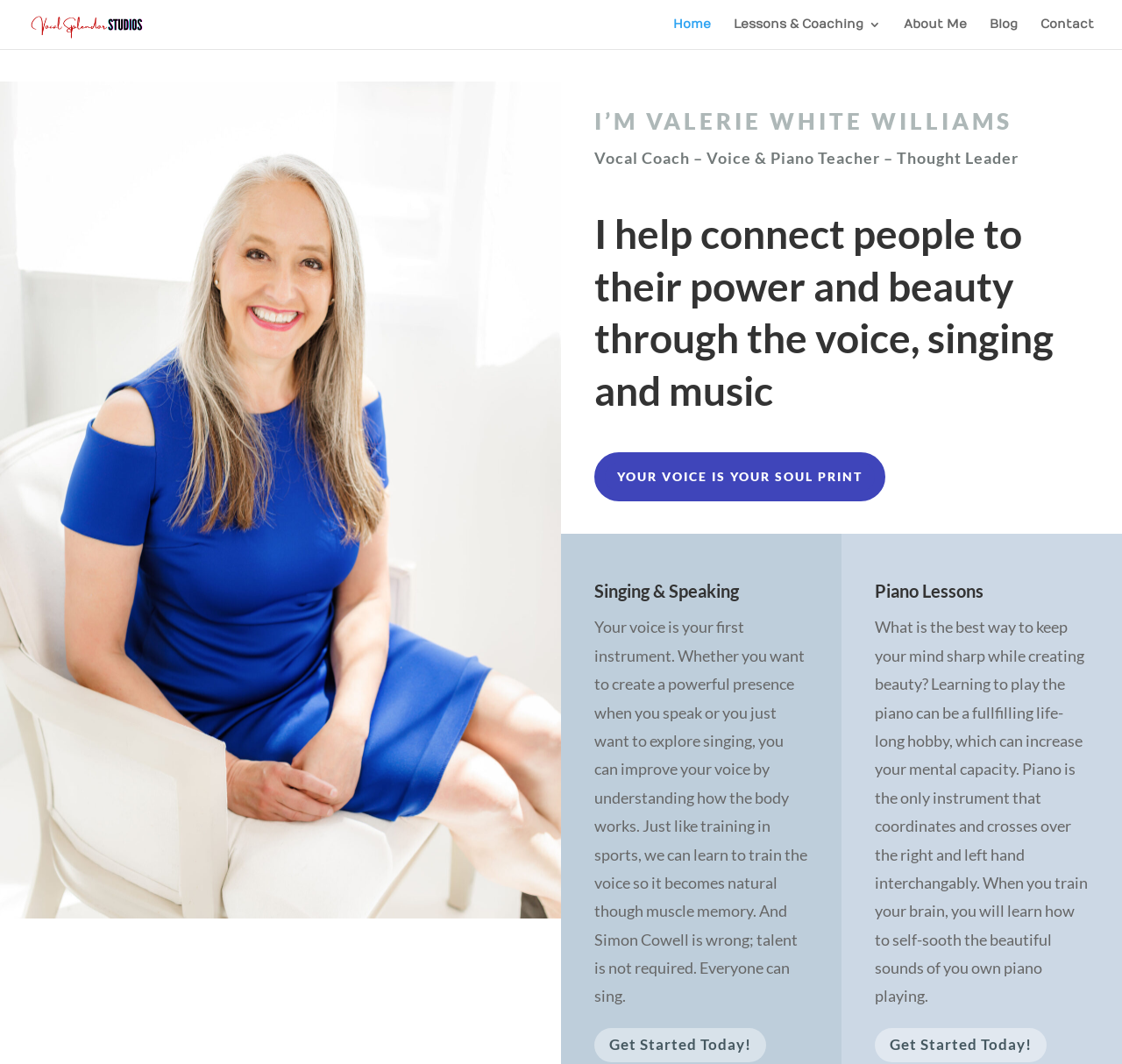What is the name of the studio?
Based on the image, answer the question with as much detail as possible.

I determined the answer by looking at the link element 'Vocal Splendor Studios' located at [0.027, 0.015, 0.185, 0.029] and the image element 'Vocal Splendor Studios' located at [0.027, 0.0, 0.185, 0.046], which are both prominent elements on the page, indicating that it is the name of the studio.